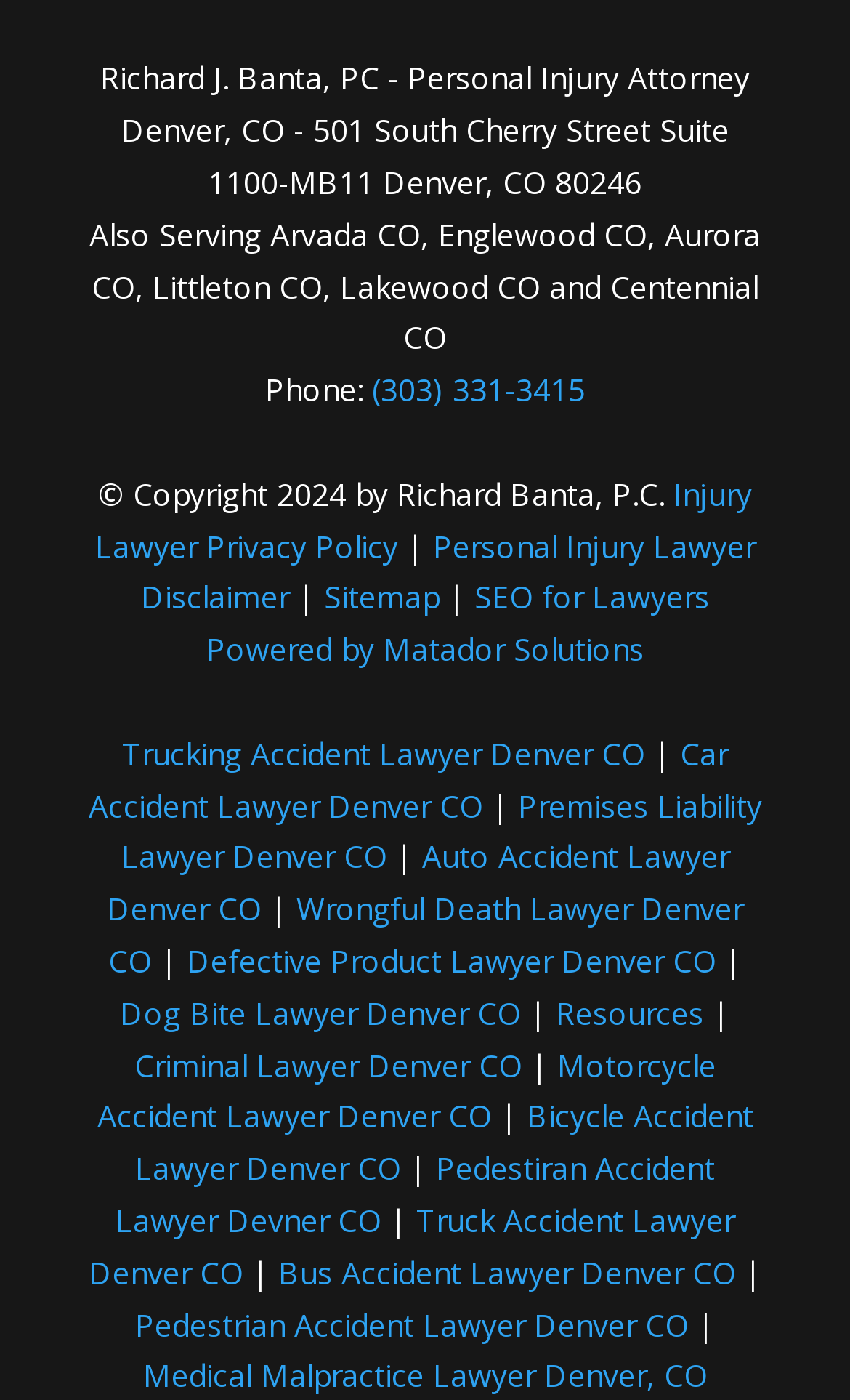What is the address of Richard J. Banta, PC?
Based on the screenshot, answer the question with a single word or phrase.

501 South Cherry Street Suite 1100-MB11 Denver, CO 80246